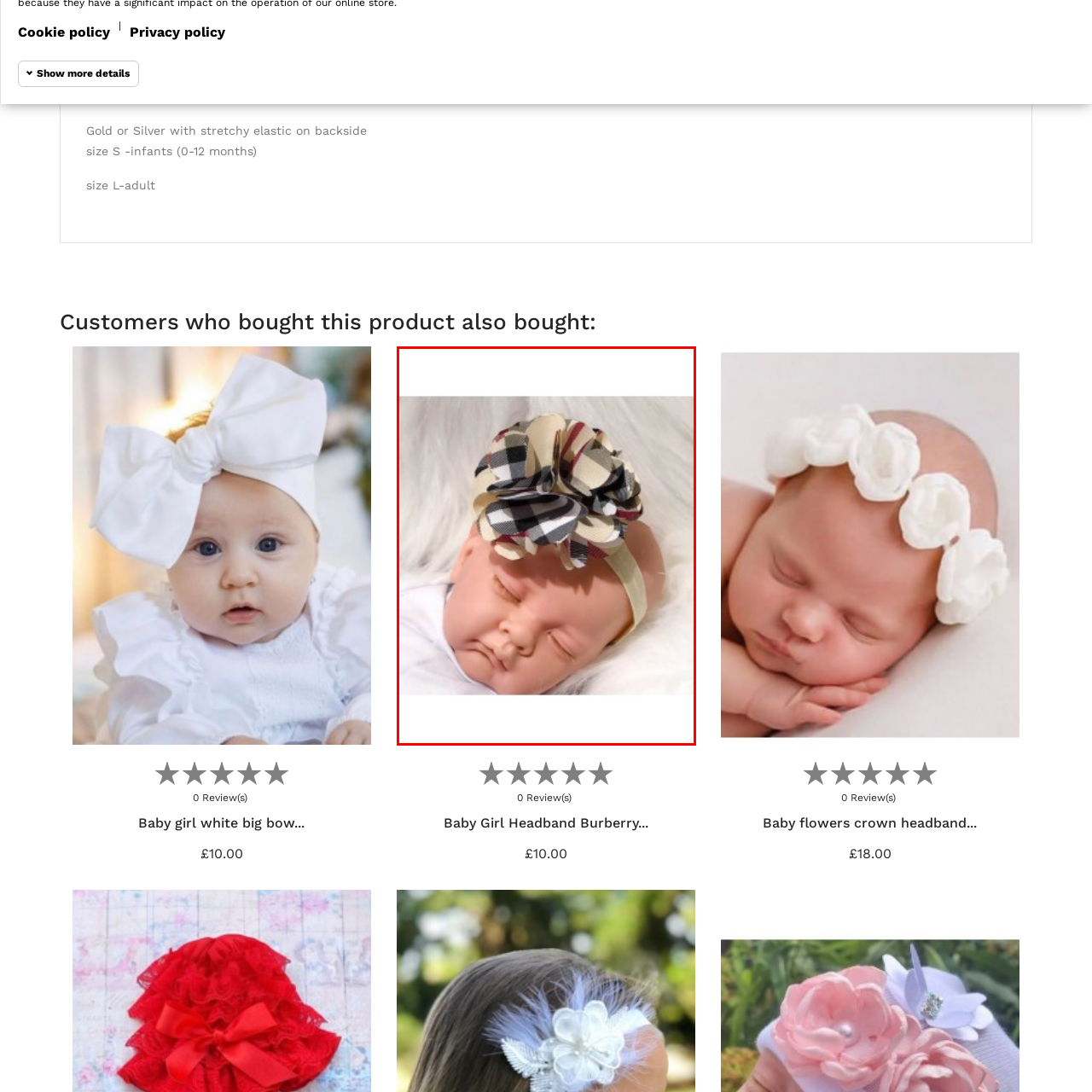Look at the image highlighted by the red boundary and answer the question with a succinct word or phrase:
What is the purpose of the elastic band?

For a comfortable fit